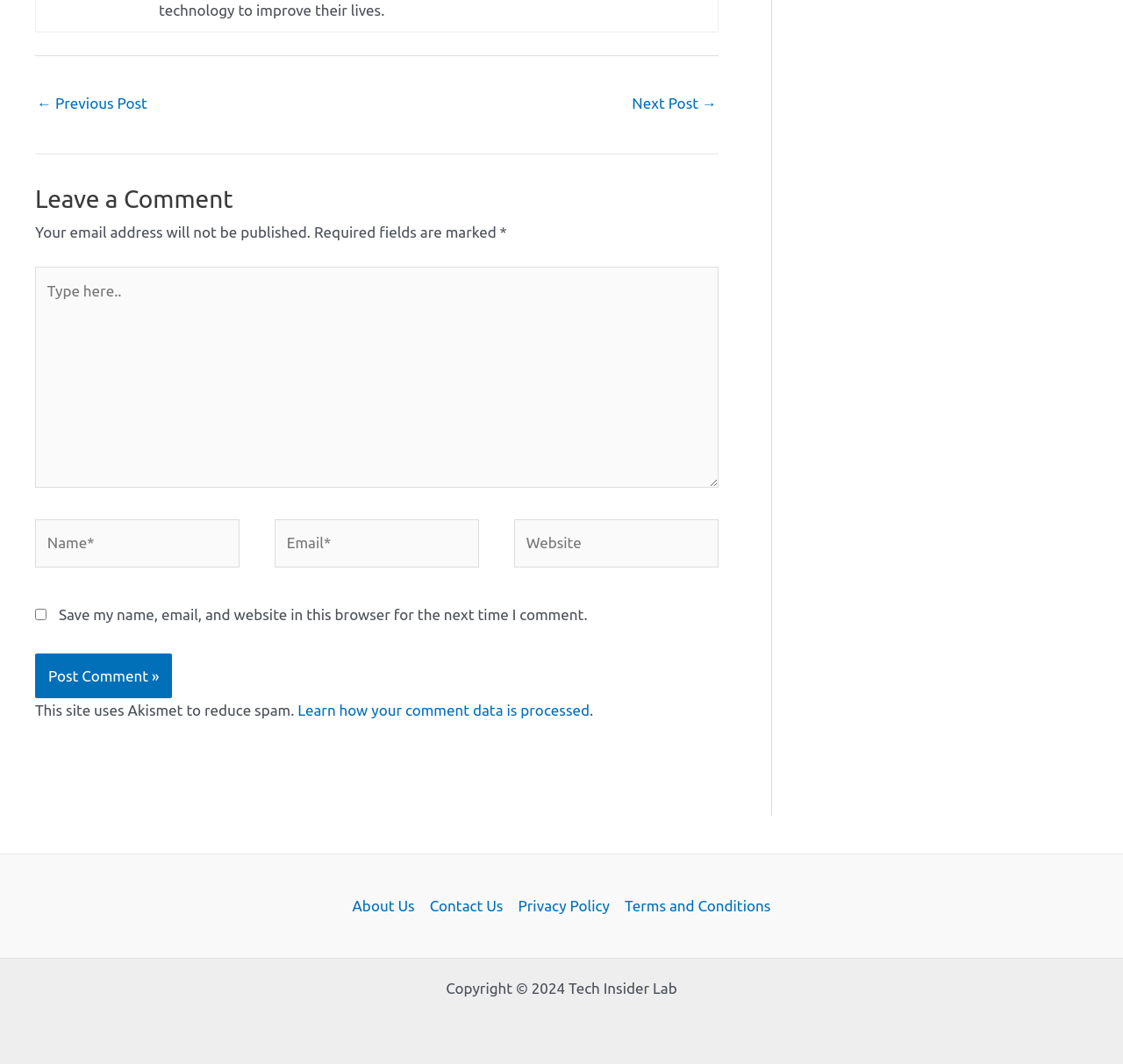Highlight the bounding box of the UI element that corresponds to this description: "Next Post →".

[0.563, 0.082, 0.638, 0.115]